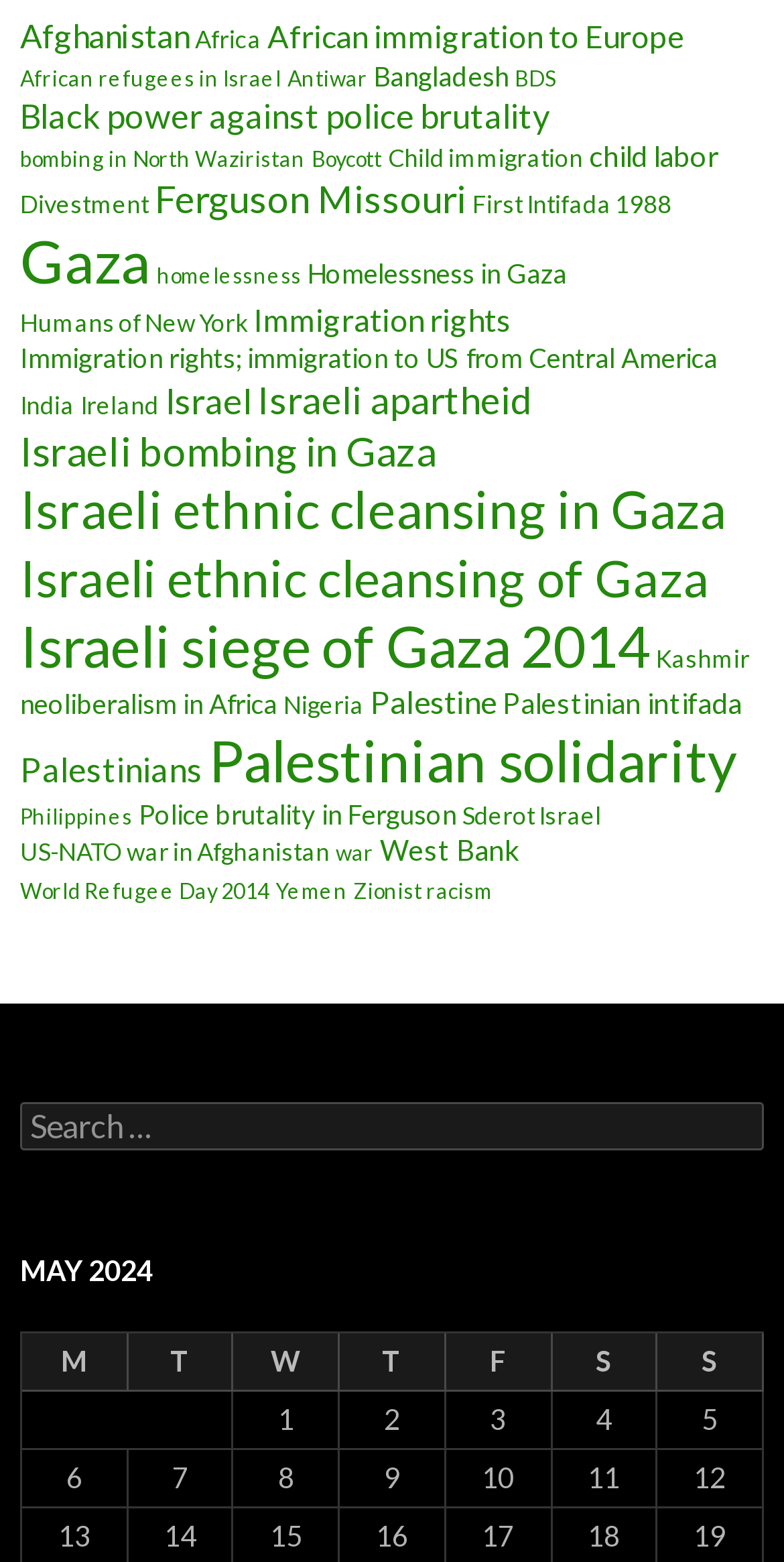Please determine the bounding box coordinates for the UI element described as: "African immigration to Europe".

[0.341, 0.012, 0.872, 0.035]